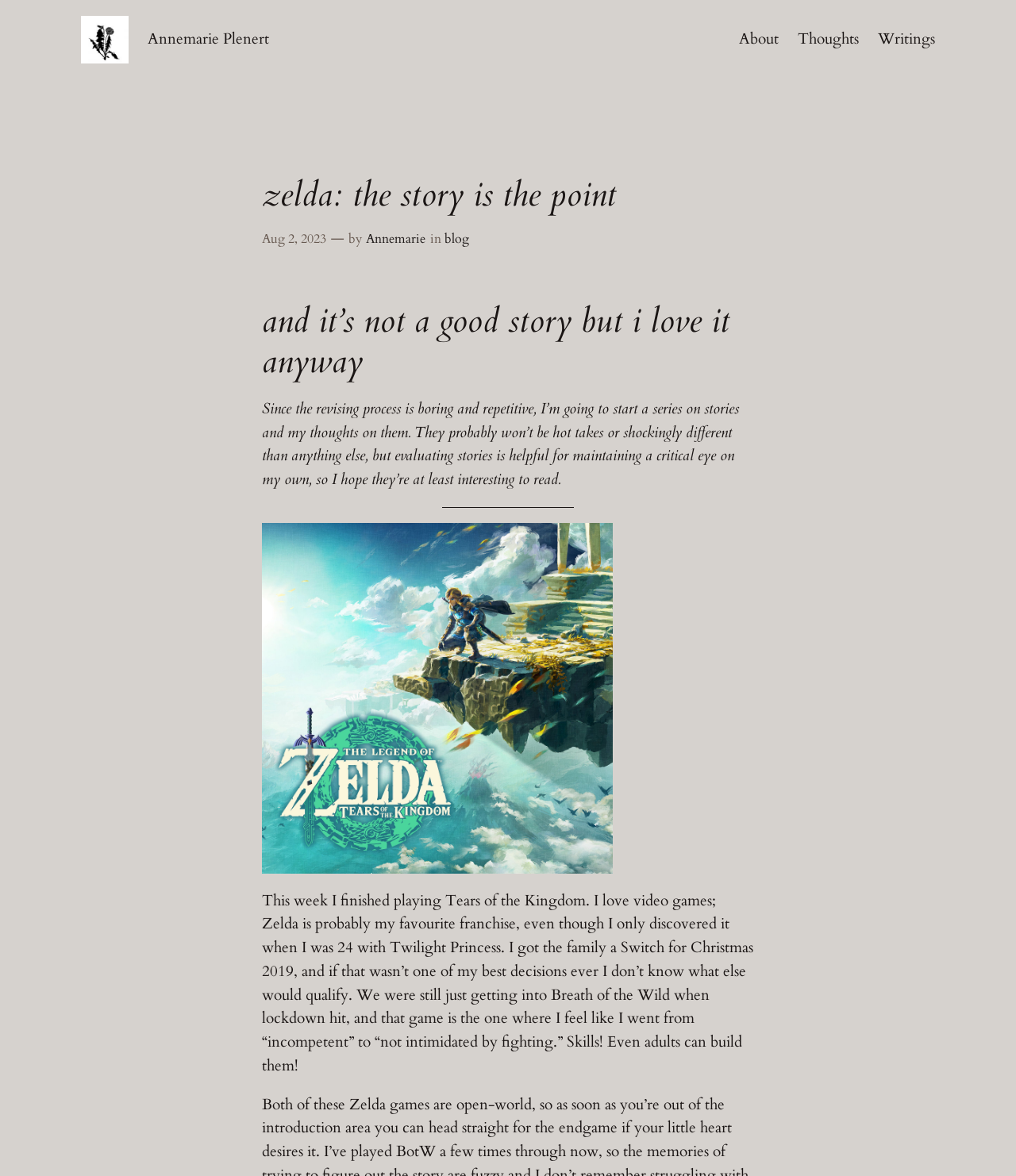Please specify the bounding box coordinates of the region to click in order to perform the following instruction: "click Annemarie Plenert's profile link".

[0.08, 0.013, 0.127, 0.054]